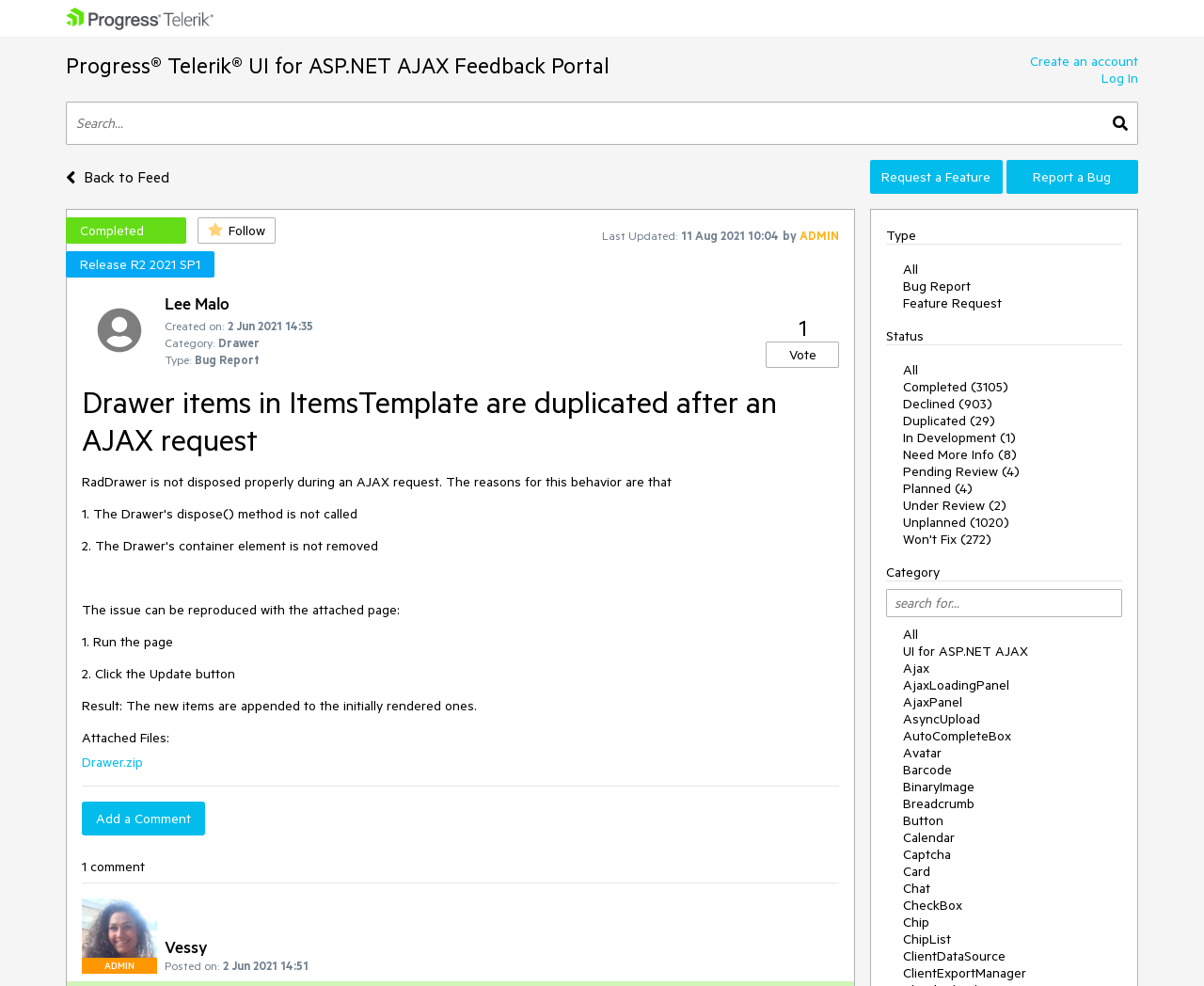Determine the bounding box coordinates for the UI element matching this description: "Need More Info (8)".

[0.75, 0.448, 0.845, 0.473]